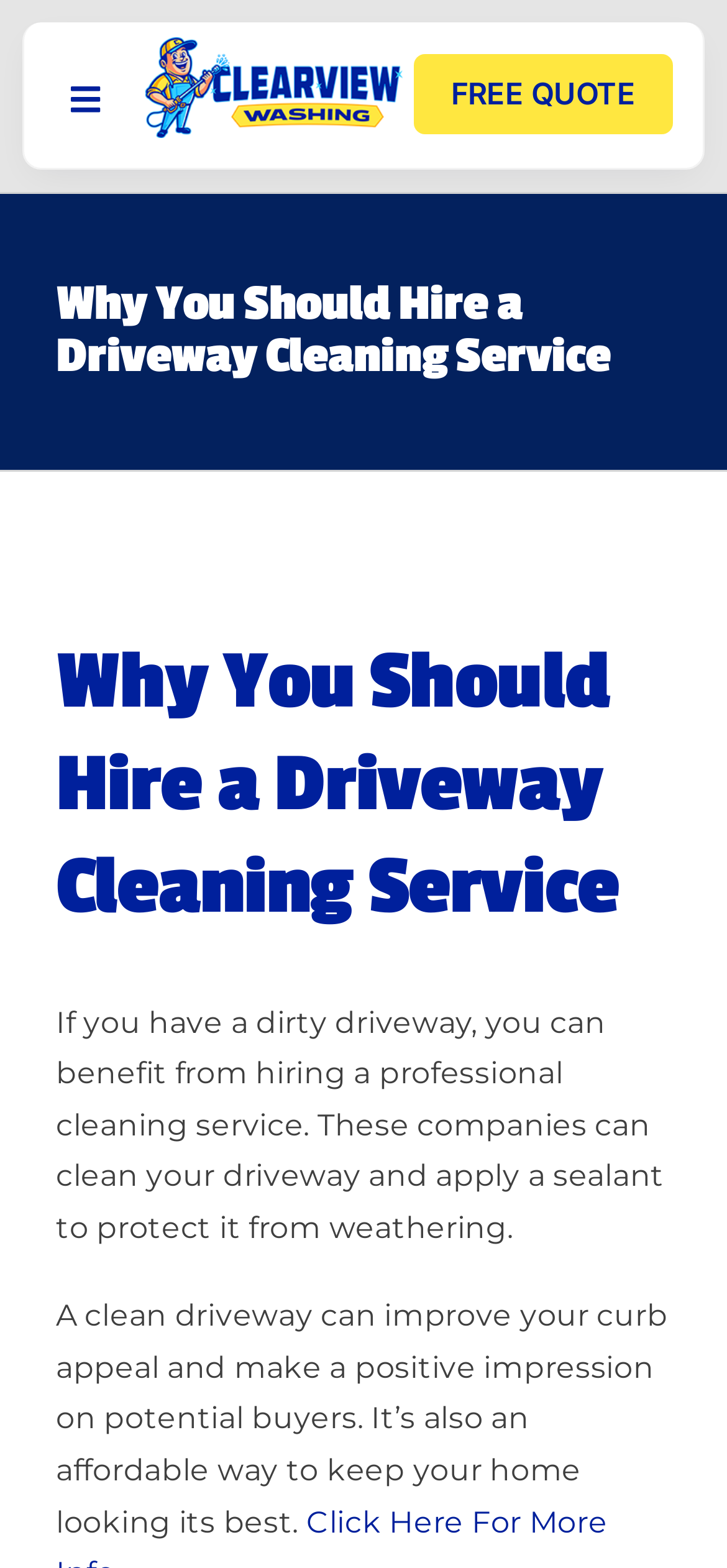What is the company name on the logo? Based on the screenshot, please respond with a single word or phrase.

Clearview Washing LLC